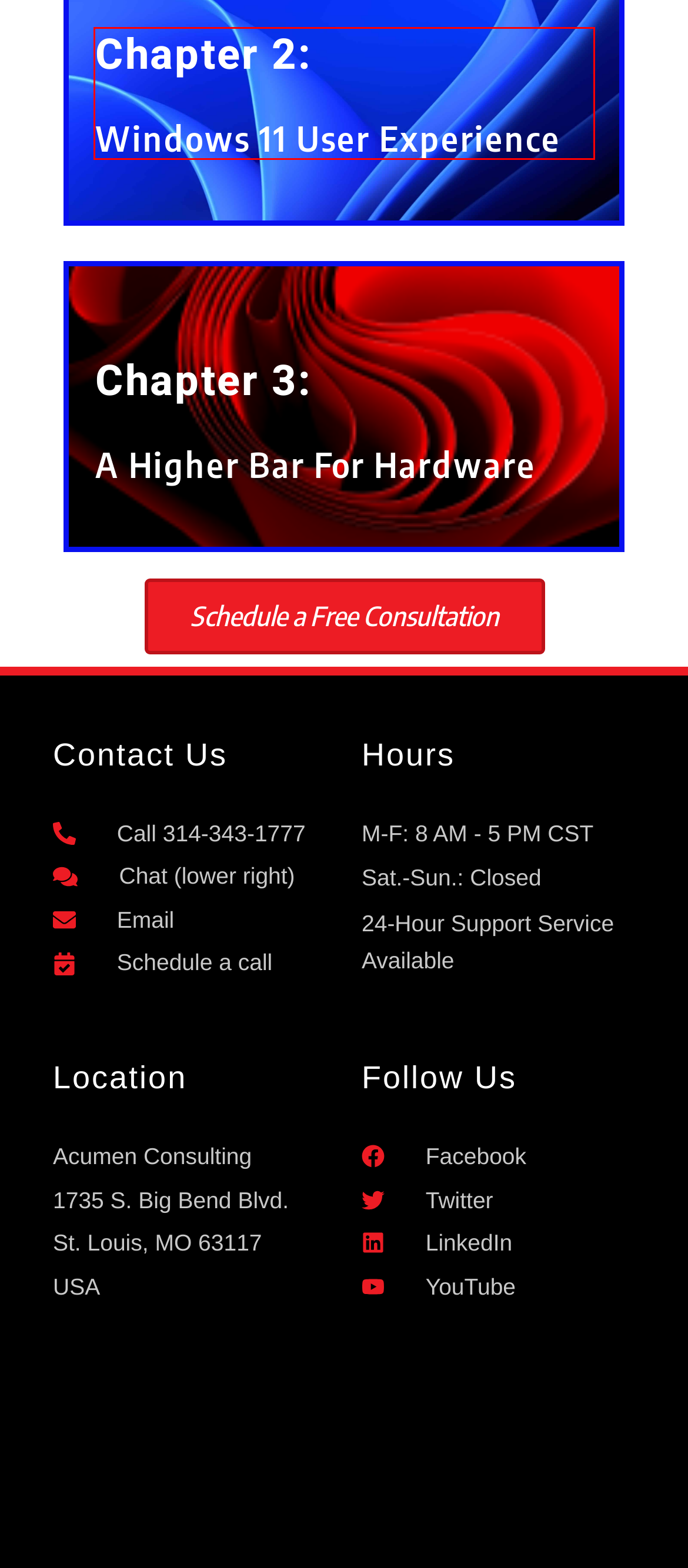Observe the provided screenshot of a webpage with a red bounding box around a specific UI element. Choose the webpage description that best fits the new webpage after you click on the highlighted element. These are your options:
A. Windows 11 Hardware | Recommendations | Acumen
B. Windows 11 User Experience | Should you upgrade?
C. Acumen Managed IT Services | Privacy Policy
D. Terms and Conditions
E. About Us - Acumen Managed IT Services - St Louis
F. Best Managed IT Services and Cybersecurity in St Louis
G. Windows 11 Security | Should you upgrade to Windows 11?
H. Blog | Managed Service Provider | St. Louis

B